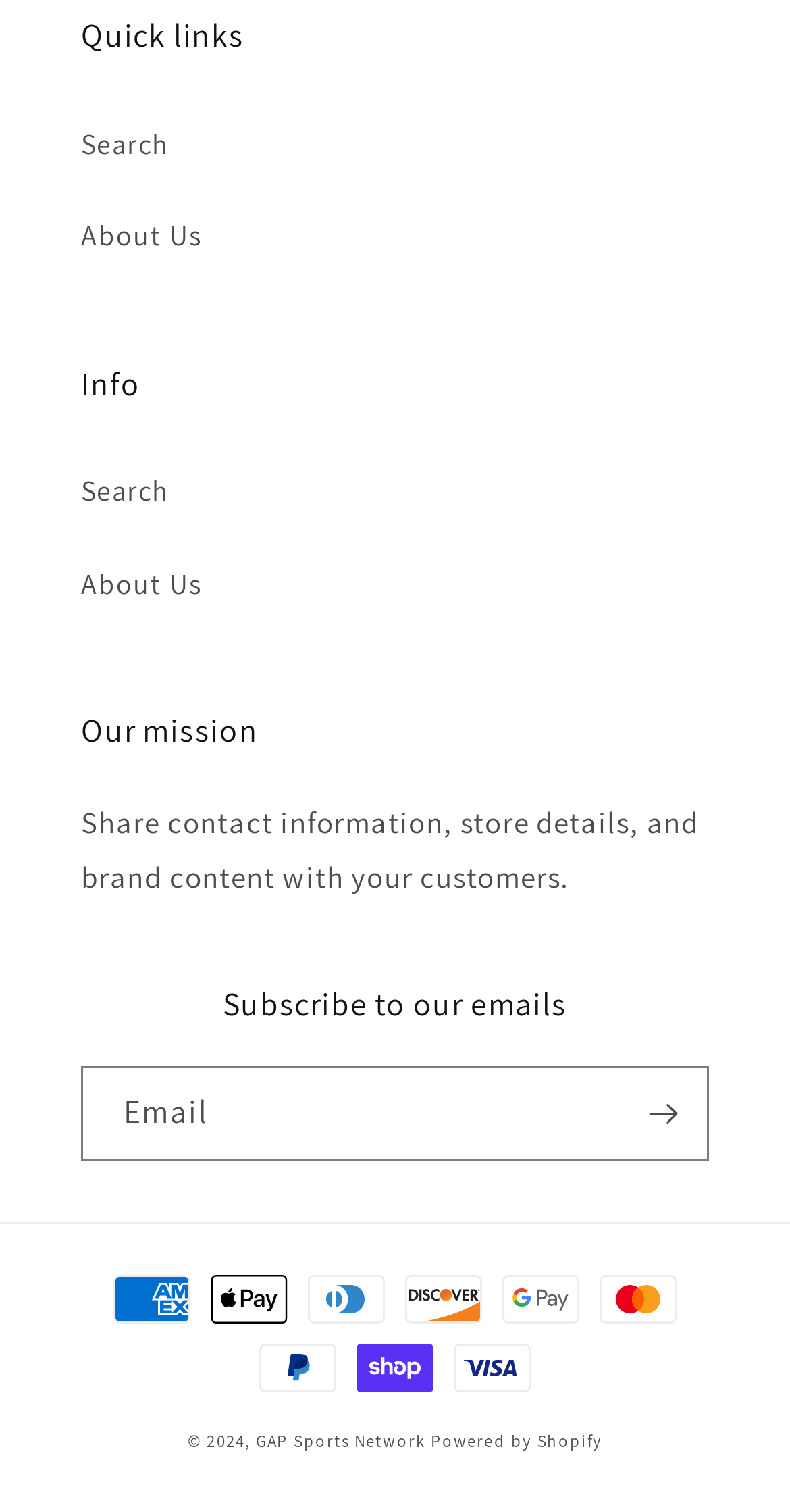Provide a one-word or brief phrase answer to the question:
What is the platform that powers the website?

Shopify